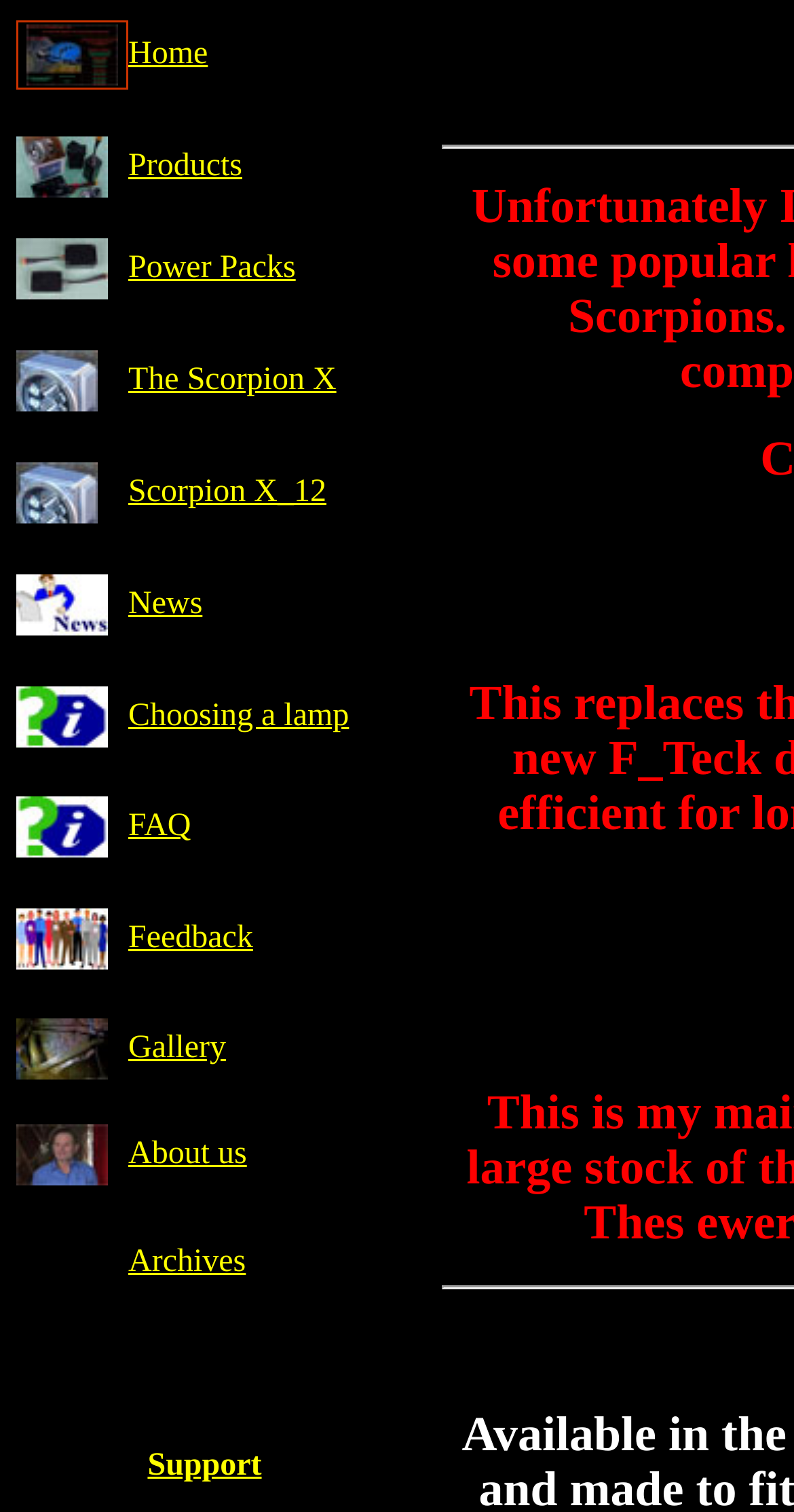What is the text of the last link on the webpage?
Provide an in-depth and detailed answer to the question.

The last link on the webpage is 'Gallery' which is located in the last gridcell of the last row, with a bounding box coordinate of [0.162, 0.681, 0.285, 0.704].